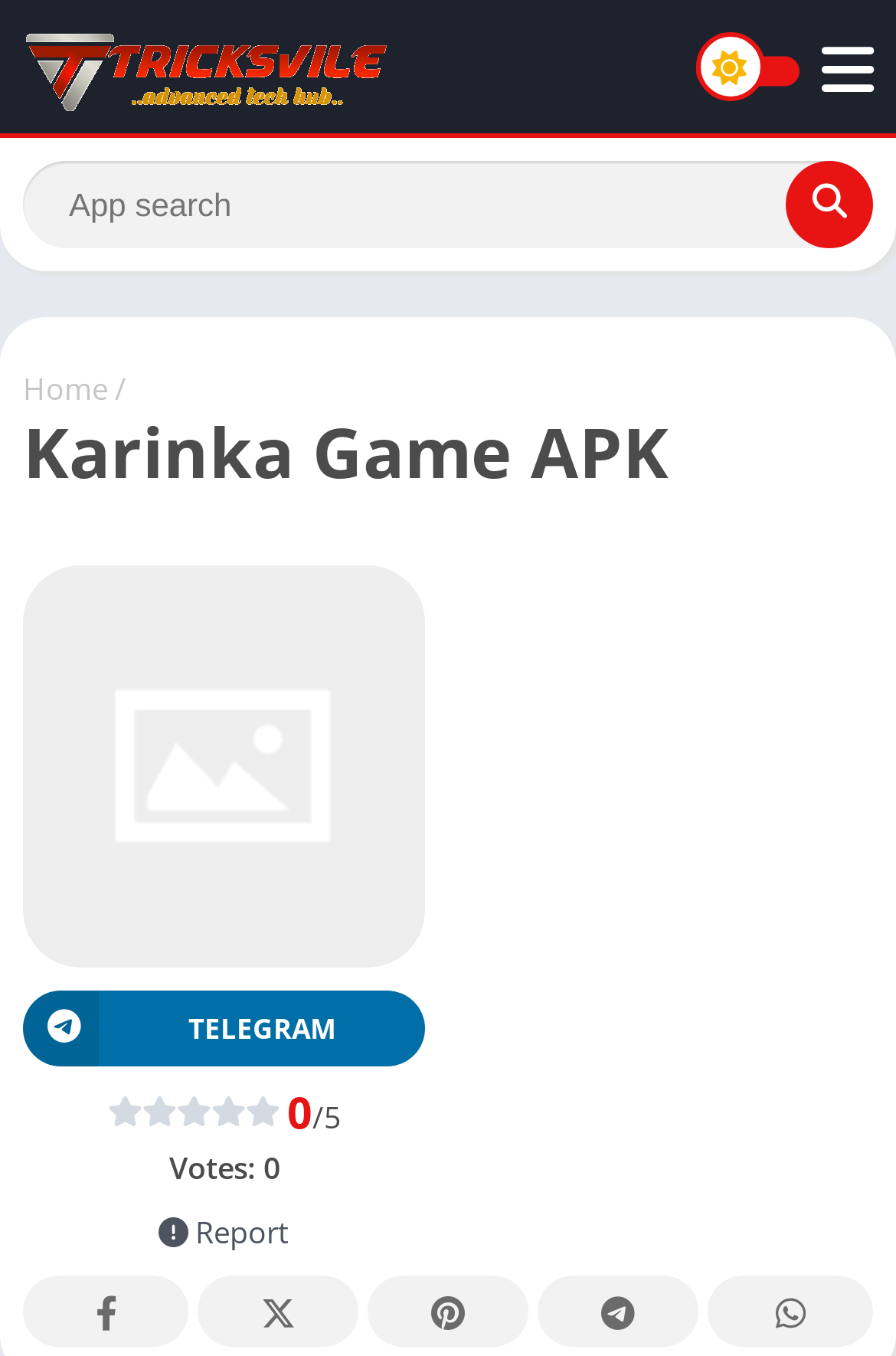Find the bounding box coordinates of the element I should click to carry out the following instruction: "Go to the Facebook page".

[0.026, 0.94, 0.21, 0.992]